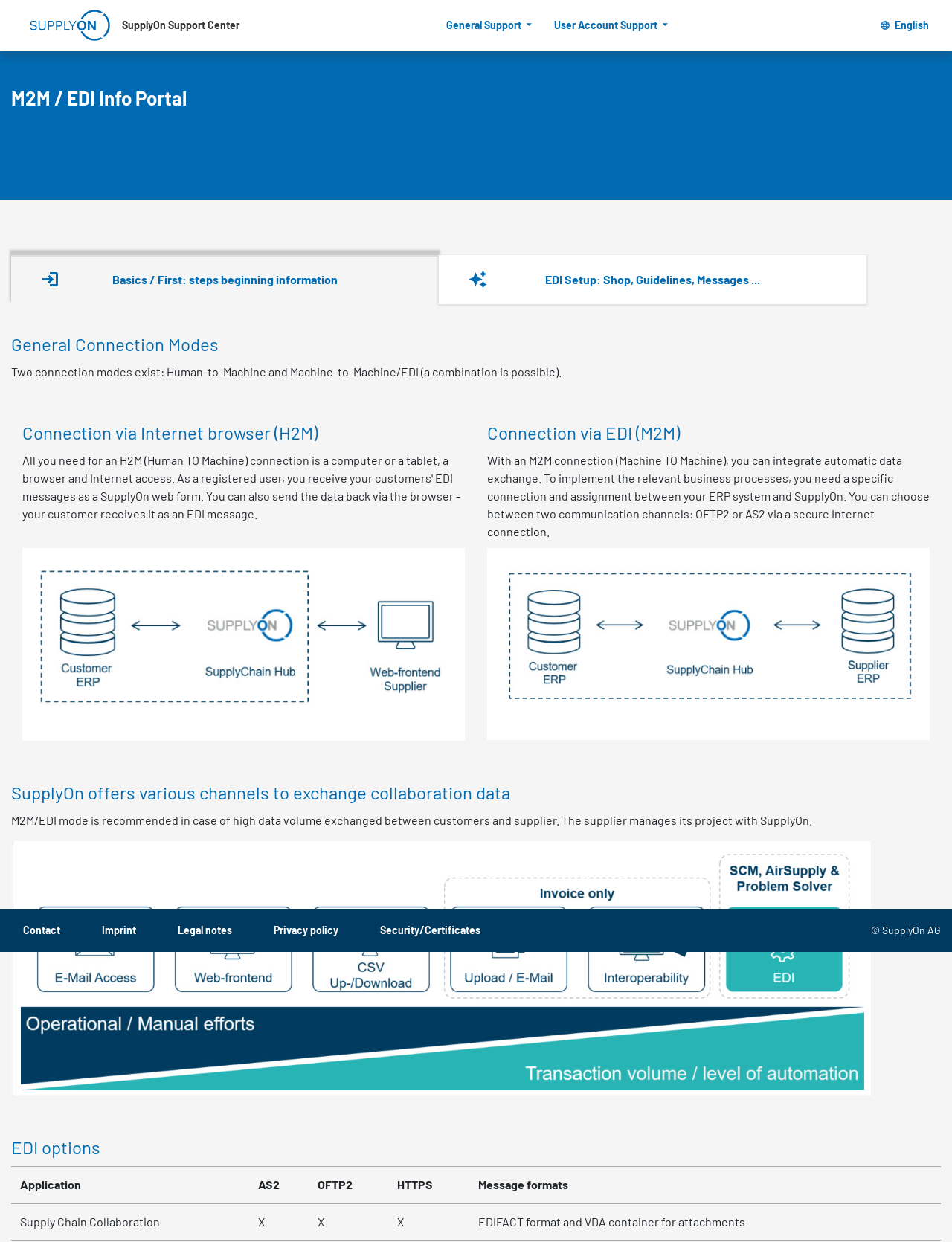Identify the bounding box coordinates for the element that needs to be clicked to fulfill this instruction: "Choose 'User Account Support' option". Provide the coordinates in the format of four float numbers between 0 and 1: [left, top, right, bottom].

[0.575, 0.009, 0.712, 0.031]